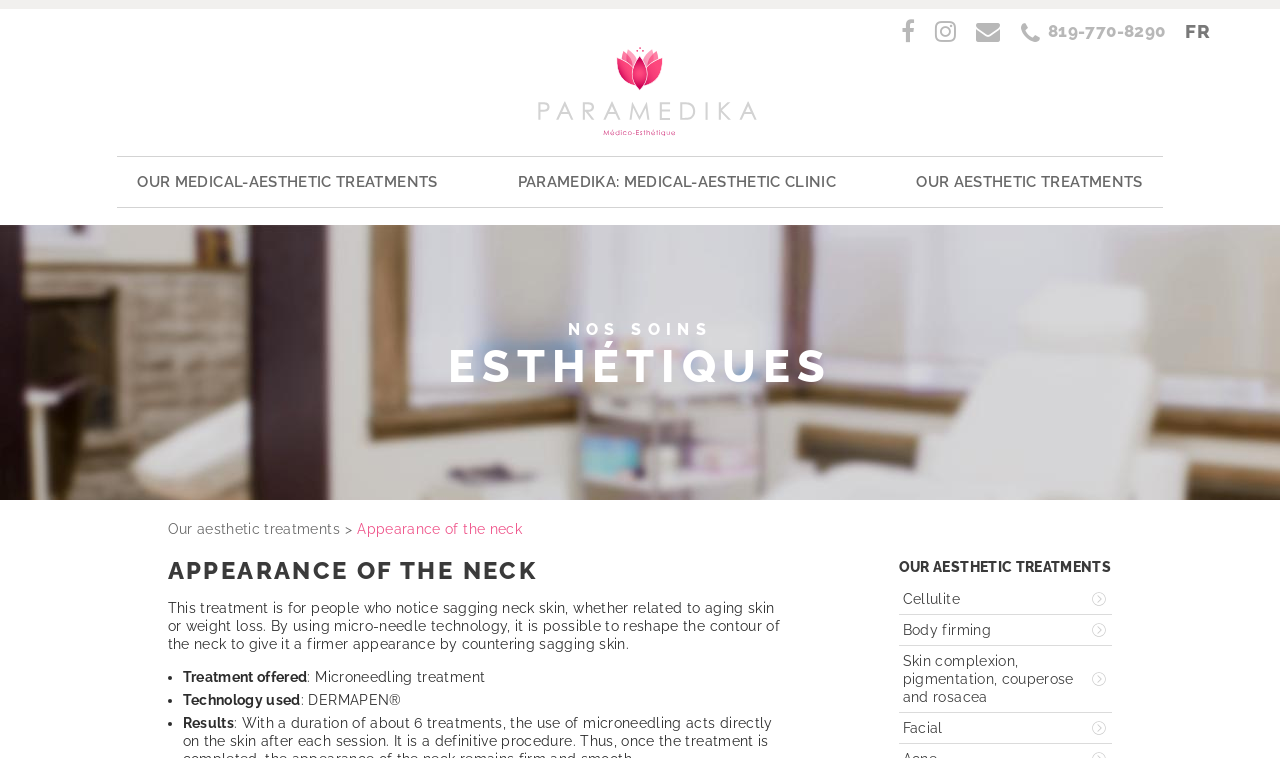Please indicate the bounding box coordinates for the clickable area to complete the following task: "Read about appearance of the neck treatment". The coordinates should be specified as four float numbers between 0 and 1, i.e., [left, top, right, bottom].

[0.131, 0.736, 0.615, 0.77]